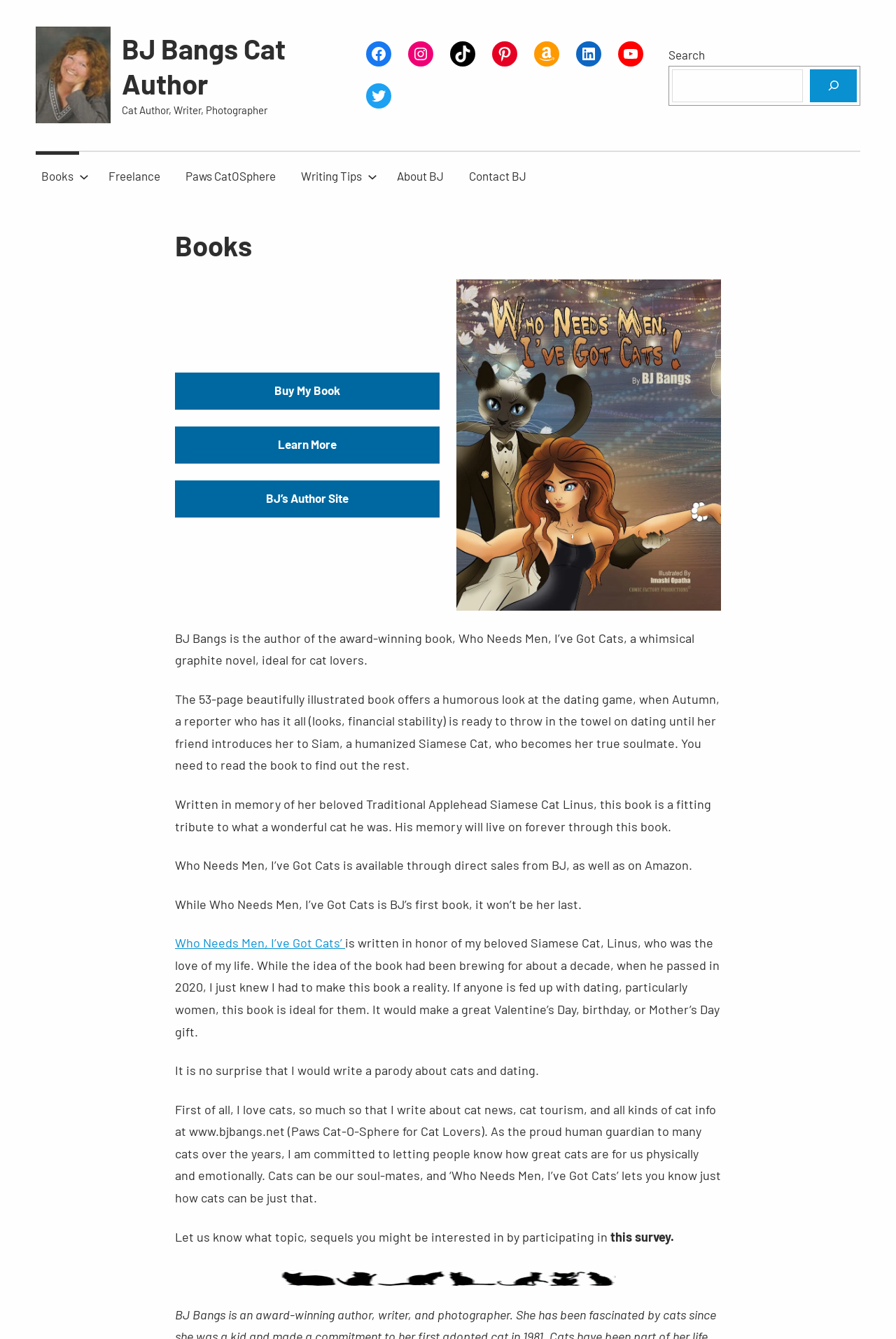Provide the bounding box coordinates of the HTML element described by the text: "Contact BJ".

[0.517, 0.113, 0.594, 0.15]